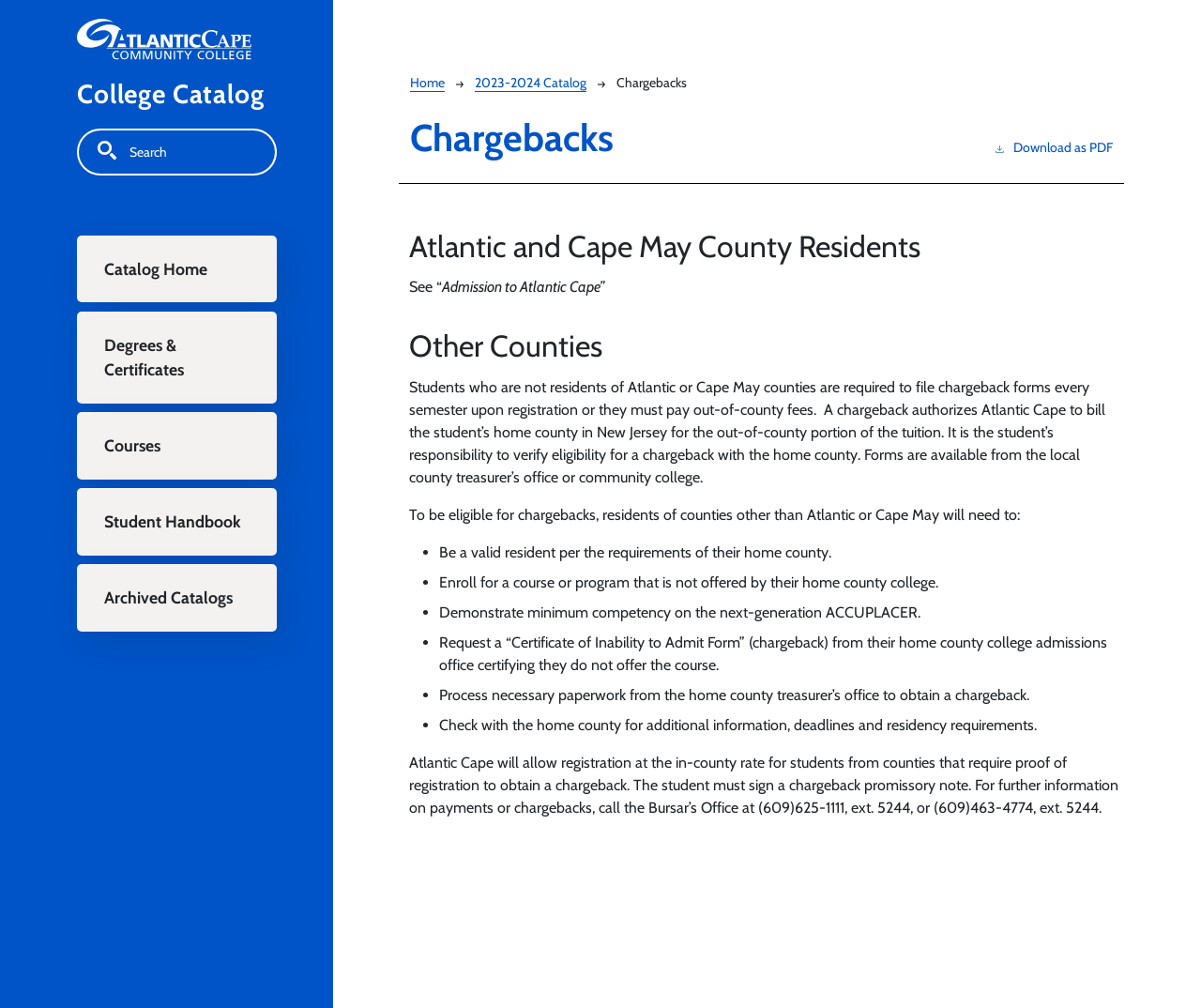What is required to be eligible for chargebacks?
Give a single word or phrase as your answer by examining the image.

Residency and course requirements